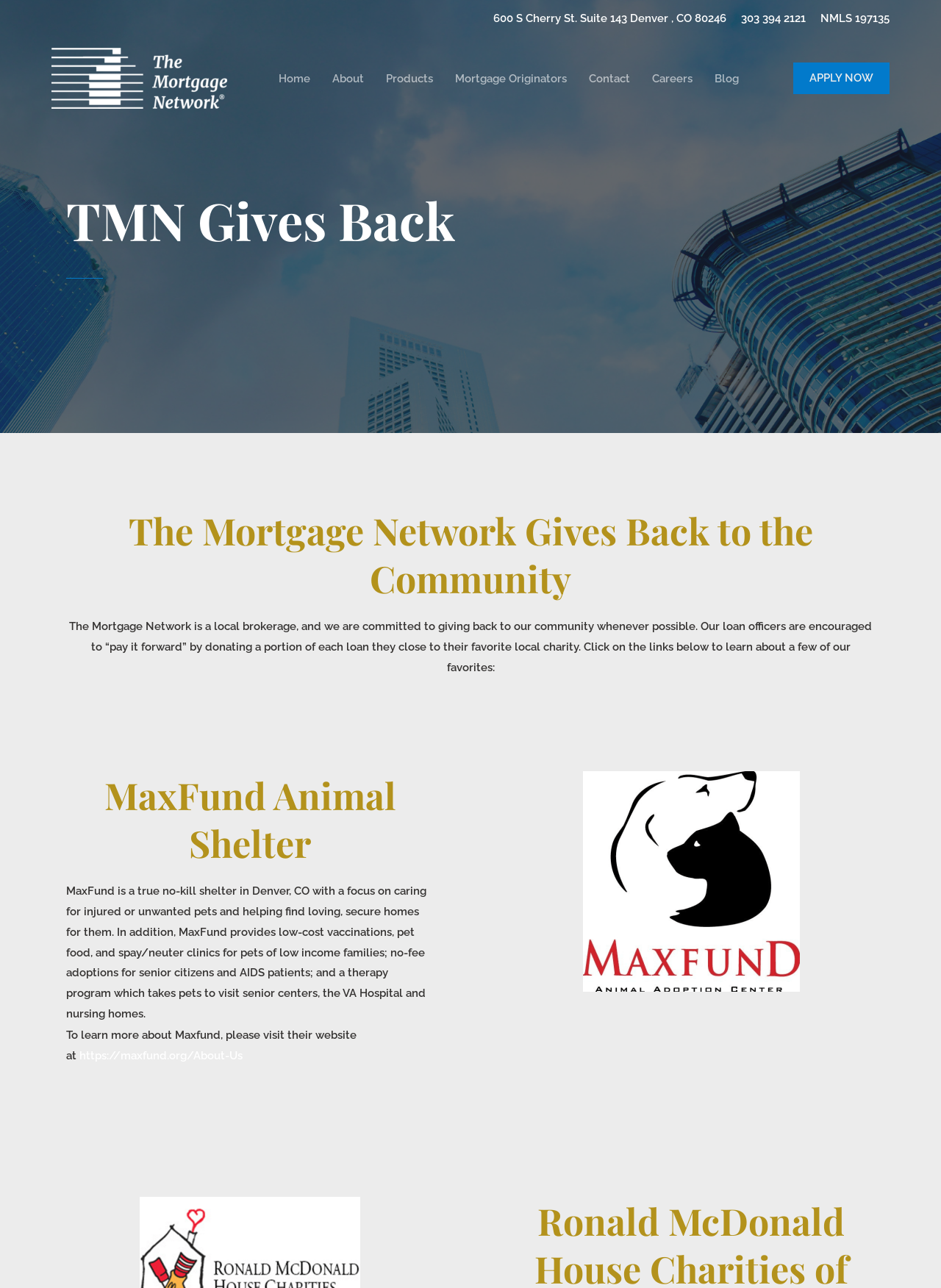What is the purpose of MaxFund Animal Shelter?
Answer the question in as much detail as possible.

I found the purpose of MaxFund Animal Shelter by reading the static text element that describes MaxFund, which mentions that it cares for injured or unwanted pets and helps find loving homes for them.